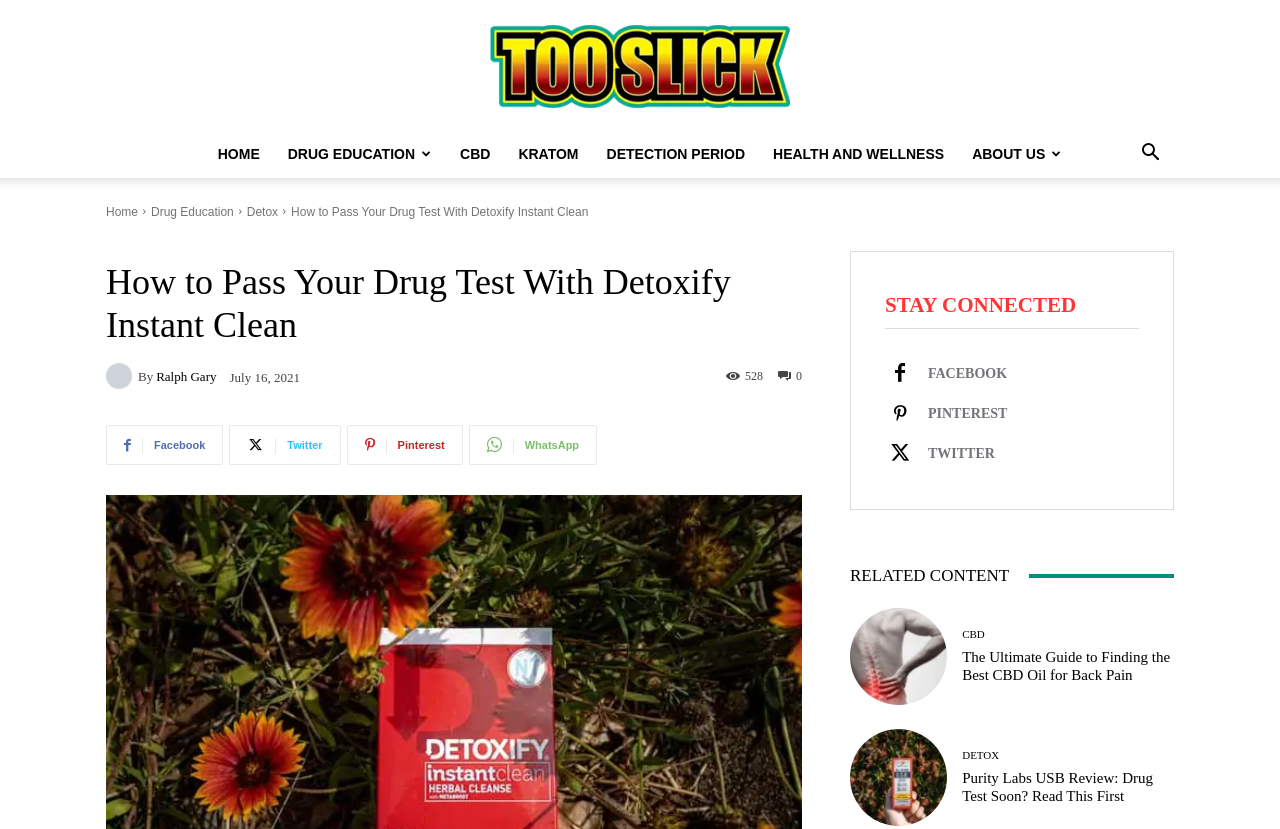Based on the element description parent_node: By title="Ralph Gary", identify the bounding box of the UI element in the given webpage screenshot. The coordinates should be in the format (top-left x, top-left y, bottom-right x, bottom-right y) and must be between 0 and 1.

[0.083, 0.438, 0.108, 0.47]